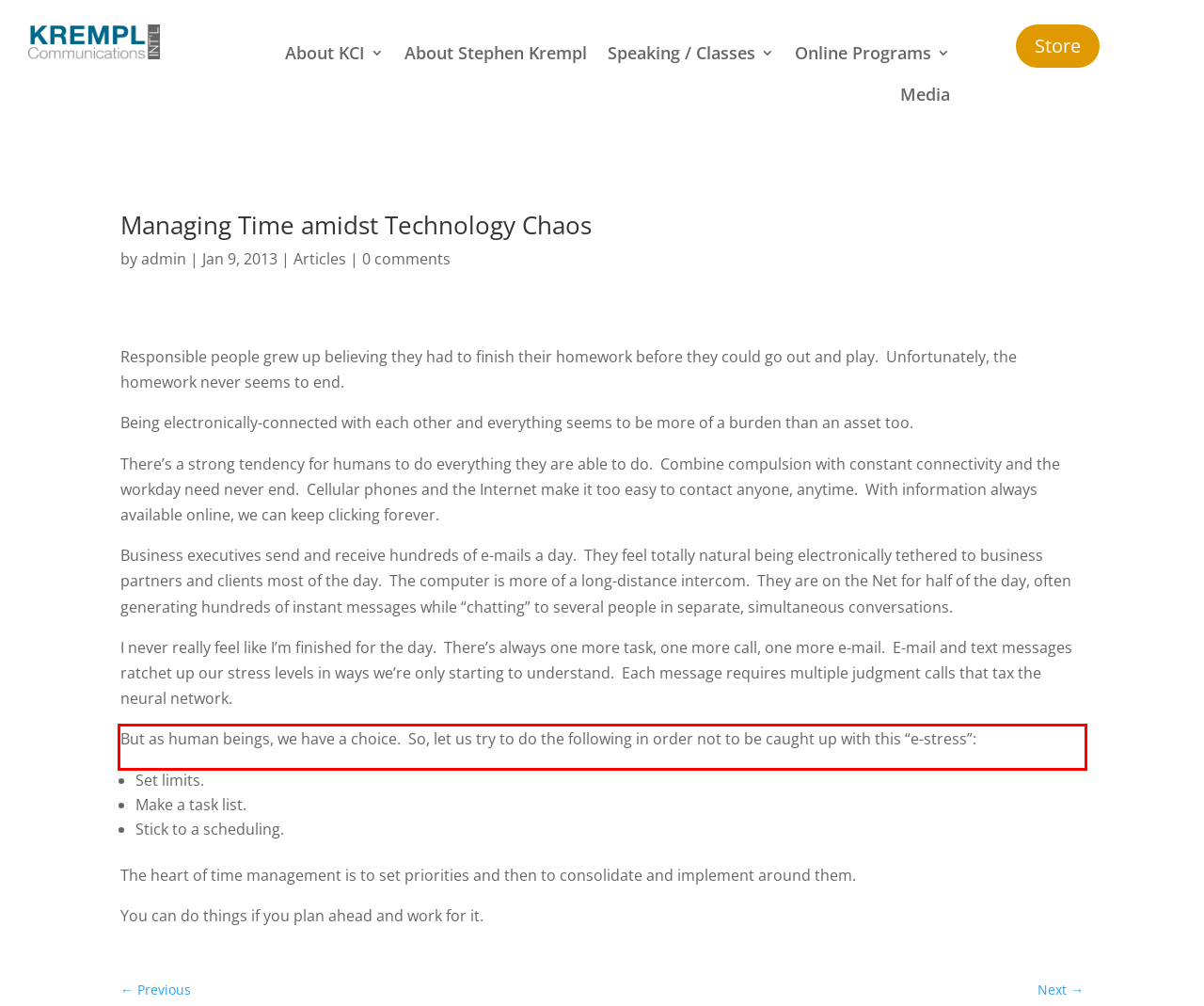Given a screenshot of a webpage, identify the red bounding box and perform OCR to recognize the text within that box.

But as human beings, we have a choice. So, let us try to do the following in order not to be caught up with this “e-stress”: